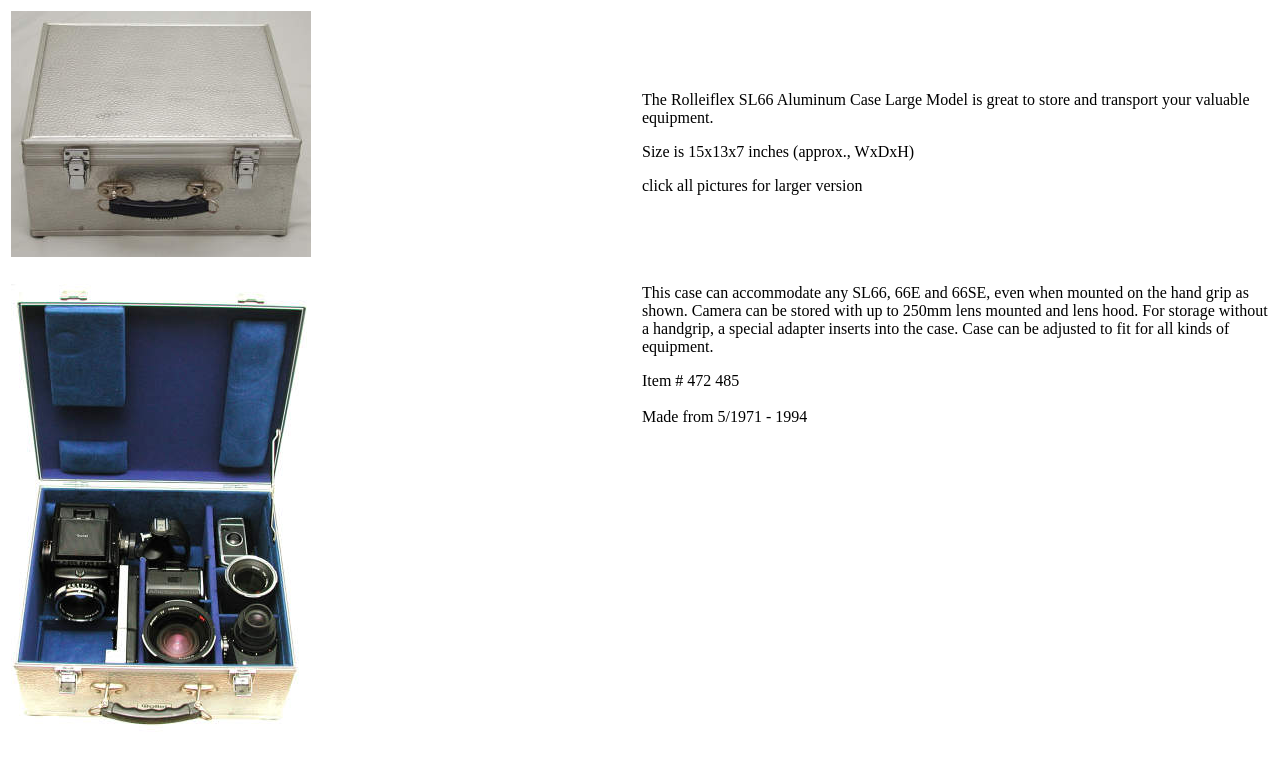What is the model number of the case?
Give a comprehensive and detailed explanation for the question.

The text states that 'Item # 472 485 Made from 5/1971 - 1994' which indicates that the model number of the case is 472 485.